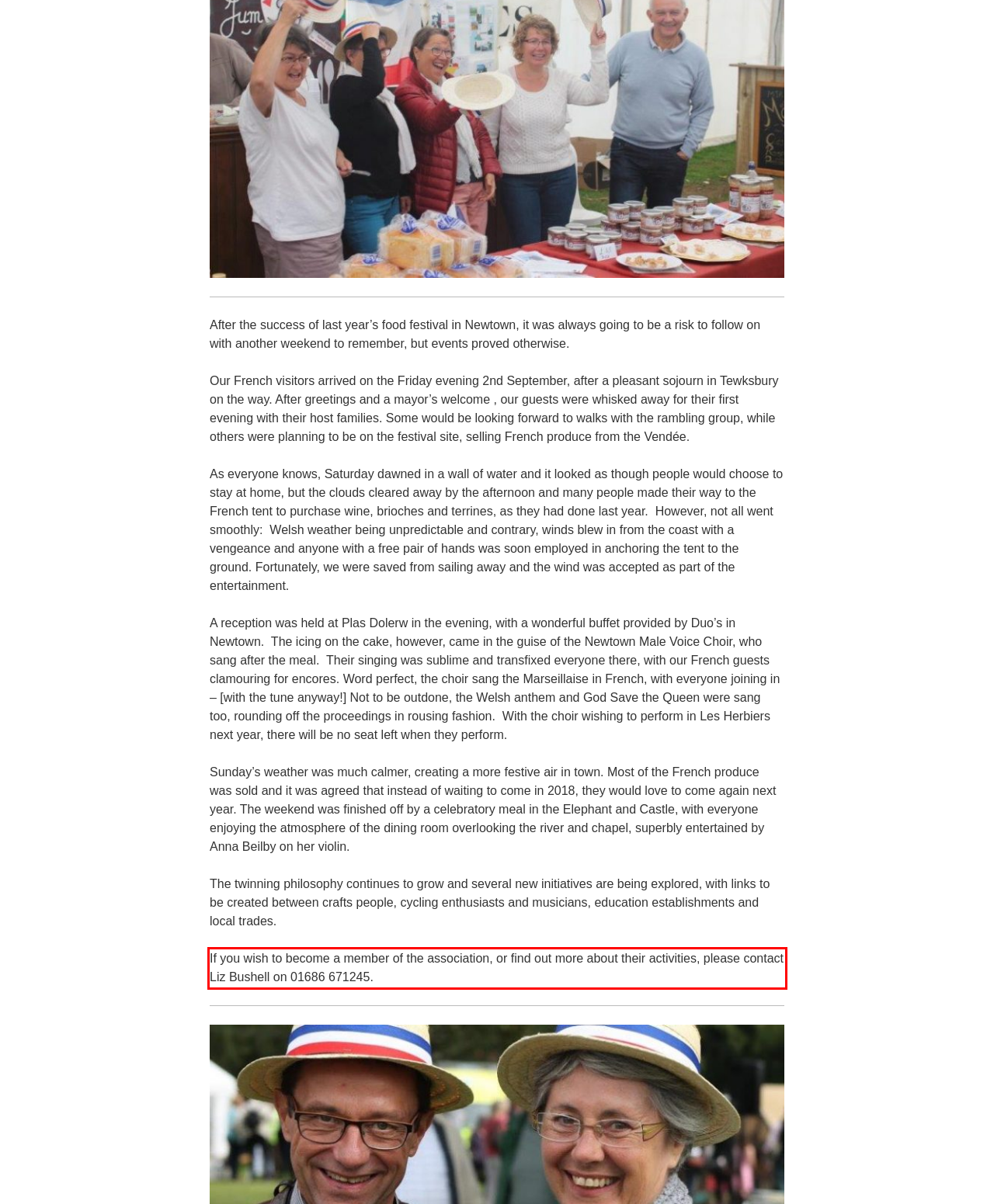Given the screenshot of a webpage, identify the red rectangle bounding box and recognize the text content inside it, generating the extracted text.

If you wish to become a member of the association, or find out more about their activities, please contact Liz Bushell on 01686 671245.